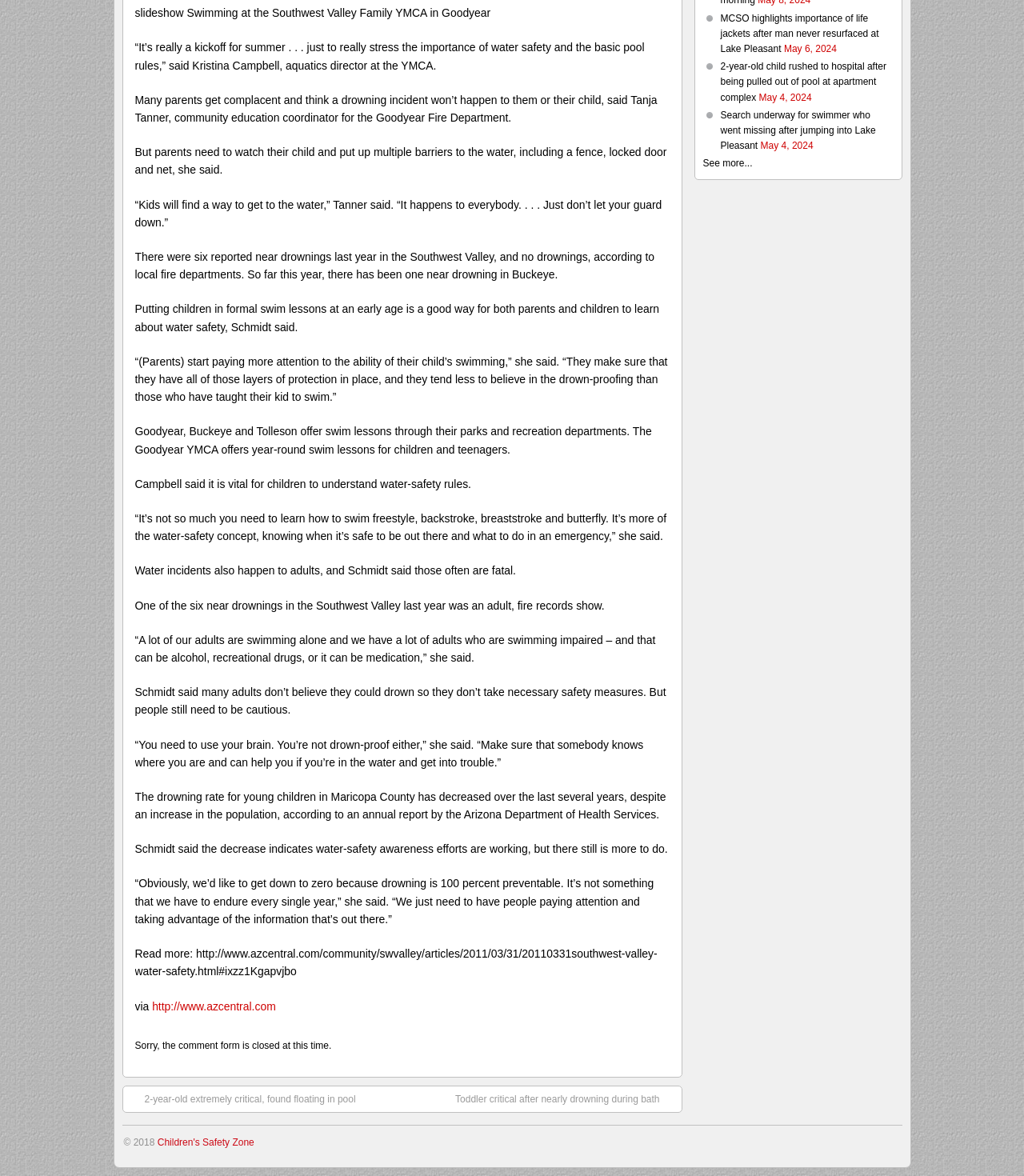Locate the bounding box coordinates for the element described below: "Children's Safety Zone". The coordinates must be four float values between 0 and 1, formatted as [left, top, right, bottom].

[0.154, 0.966, 0.248, 0.976]